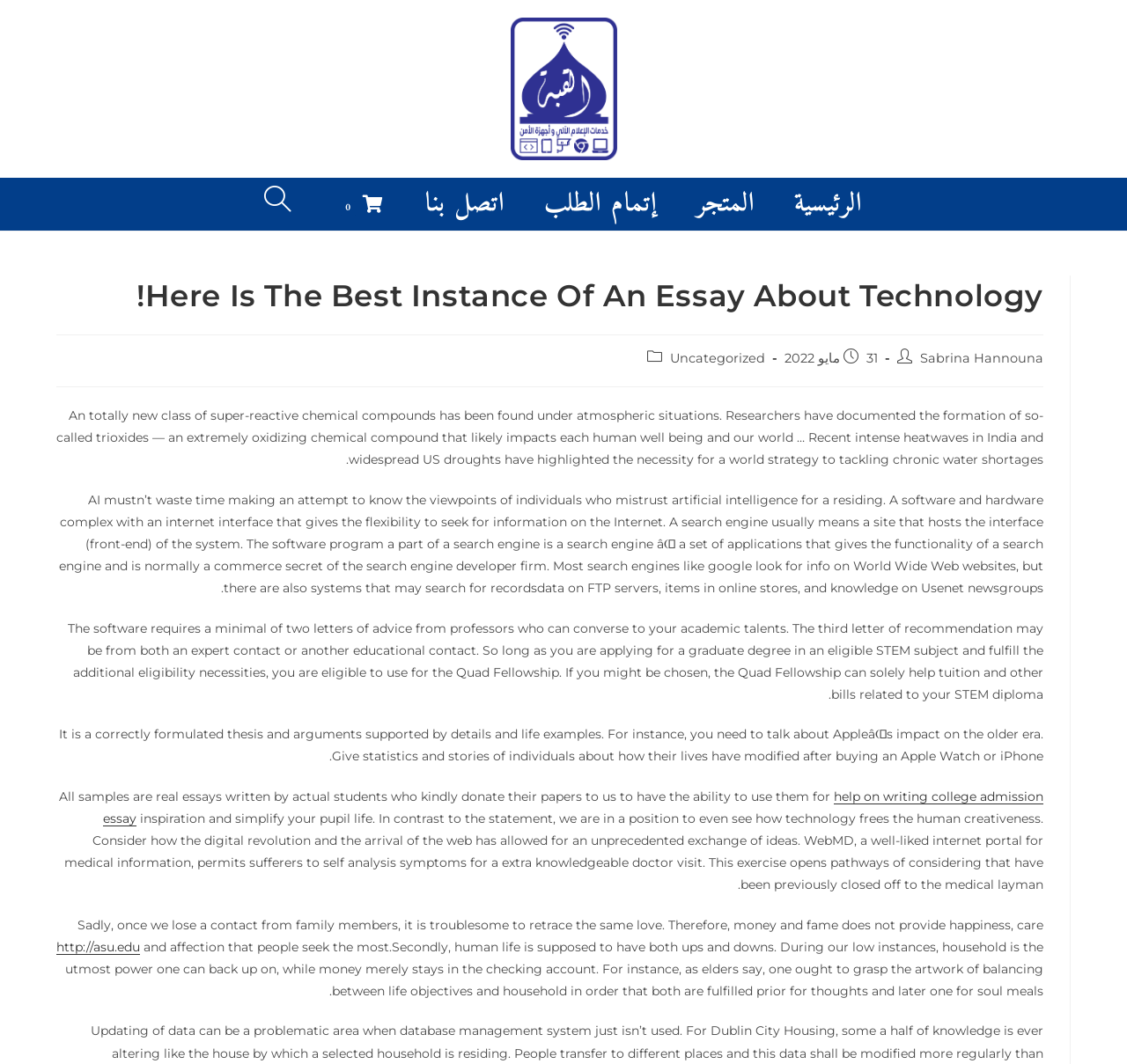How many paragraphs are there in the article?
Provide an in-depth and detailed answer to the question.

The article contains 6 paragraphs, each discussing a different aspect of technology, including the formation of trioxides, the role of AI, and the impact of technology on human life.